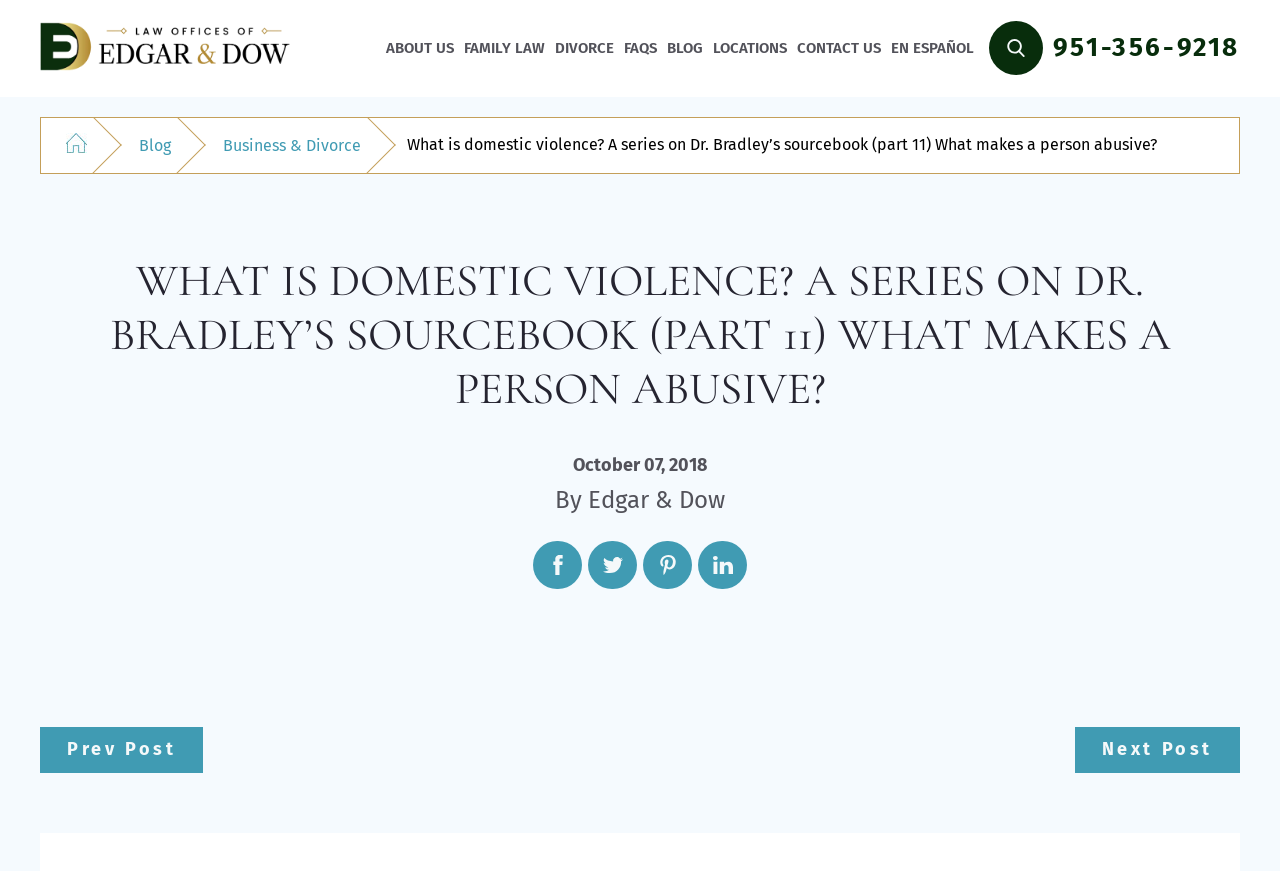Explain the webpage in detail.

This webpage appears to be a blog post discussing domestic violence, specifically focusing on what makes a person abusive. The title of the post is "What makes a person abusive? | Part 11" and is located at the top of the page. 

At the top left corner, there is a link to "Southern California Divorce Lawyer | Edgar & Dow" accompanied by an image with the same name. On the top right corner, there are two links: "951-356-9218" and "Search Our Site" with a search icon image next to it. 

Below these links, there is a navigation menu with links to "Home", "Blog", and "Business & Divorce". 

The main content of the post starts with a heading that repeats the title, followed by a paragraph of text that summarizes the content of the post. The text is quite long and spans across most of the page. 

Below the main content, there is a section with the post's metadata, including the date "October 07, 2018" and the author "Edgar & Dow". 

On the right side of the metadata section, there are links to the blog's social media profiles, including Facebook, Twitter, Pinterest, and LinkedIn, each accompanied by an image of the respective social media platform's logo. 

At the bottom of the page, there are two links: "Prev Post" and "Next Post", which allow users to navigate to the previous or next blog post.